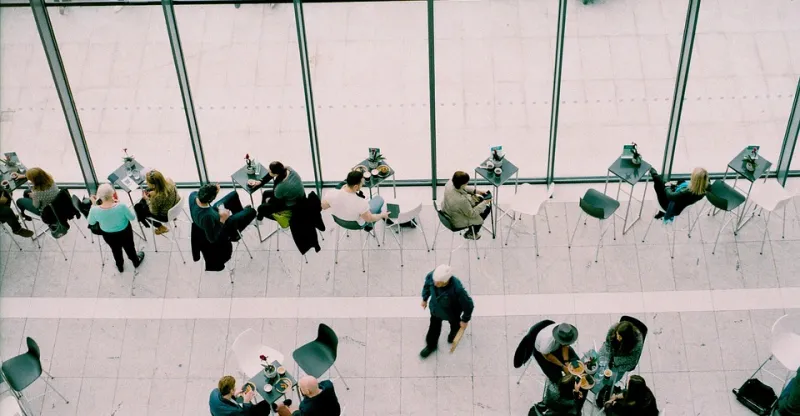Compose an extensive description of the image.

The image captures a lively scene inside a modern conference venue, showcasing a bustling atmosphere. From an aerial perspective, we see a mix of individuals and groups seated at high tables, engaging in conversation and networking. The elegant space features large glass windows that allow natural light to flood in, enhancing the ambiance. Attendees are seen enjoying refreshments, with some seated while others move about, indicating a comfortable yet professional setting. This vibrant environment is indicative of a dynamic meeting or conference, fostering collaboration and interaction among participants.